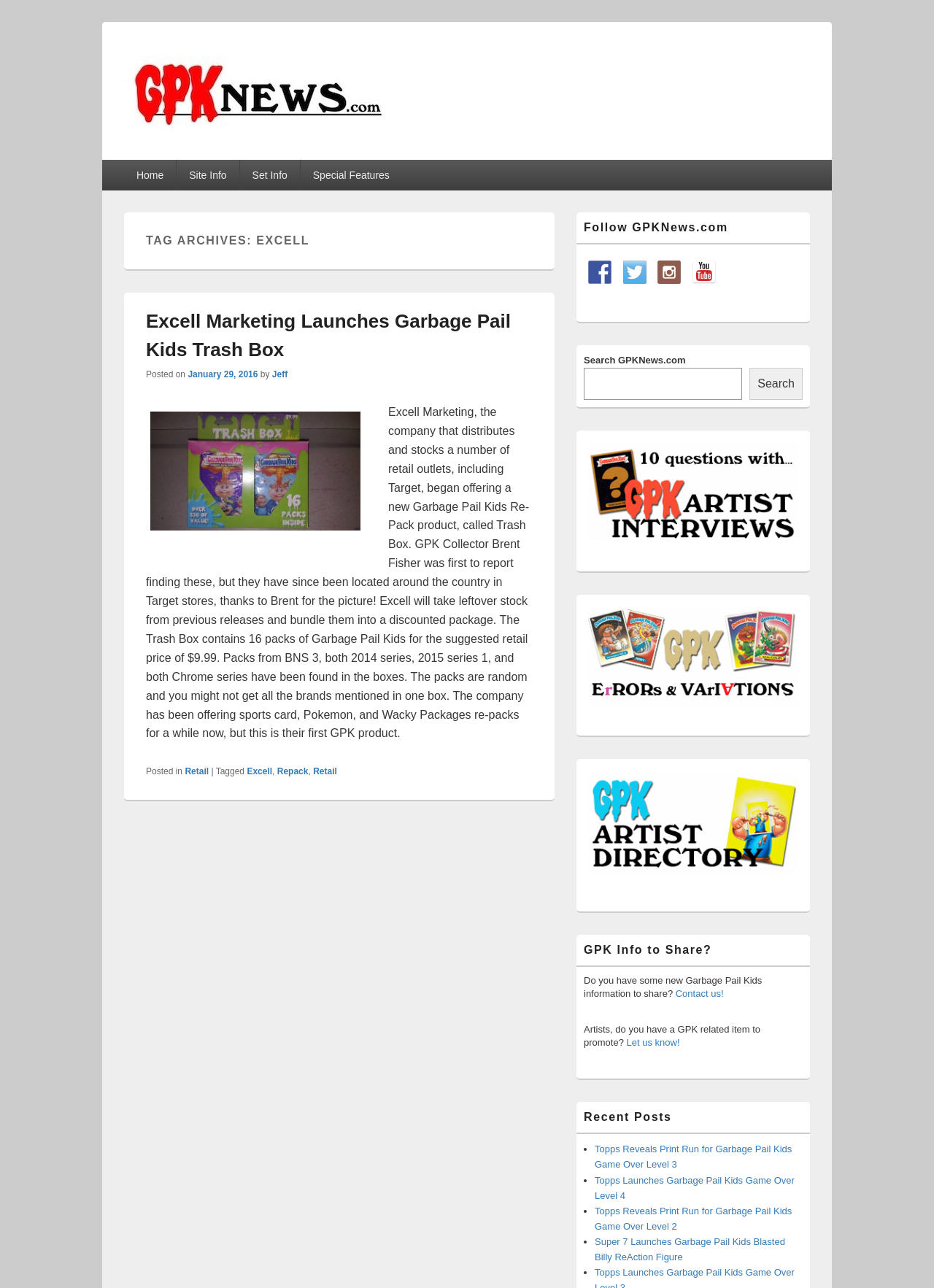Please locate the bounding box coordinates of the element that should be clicked to complete the given instruction: "Contact us to share Garbage Pail Kids information".

[0.723, 0.767, 0.775, 0.776]